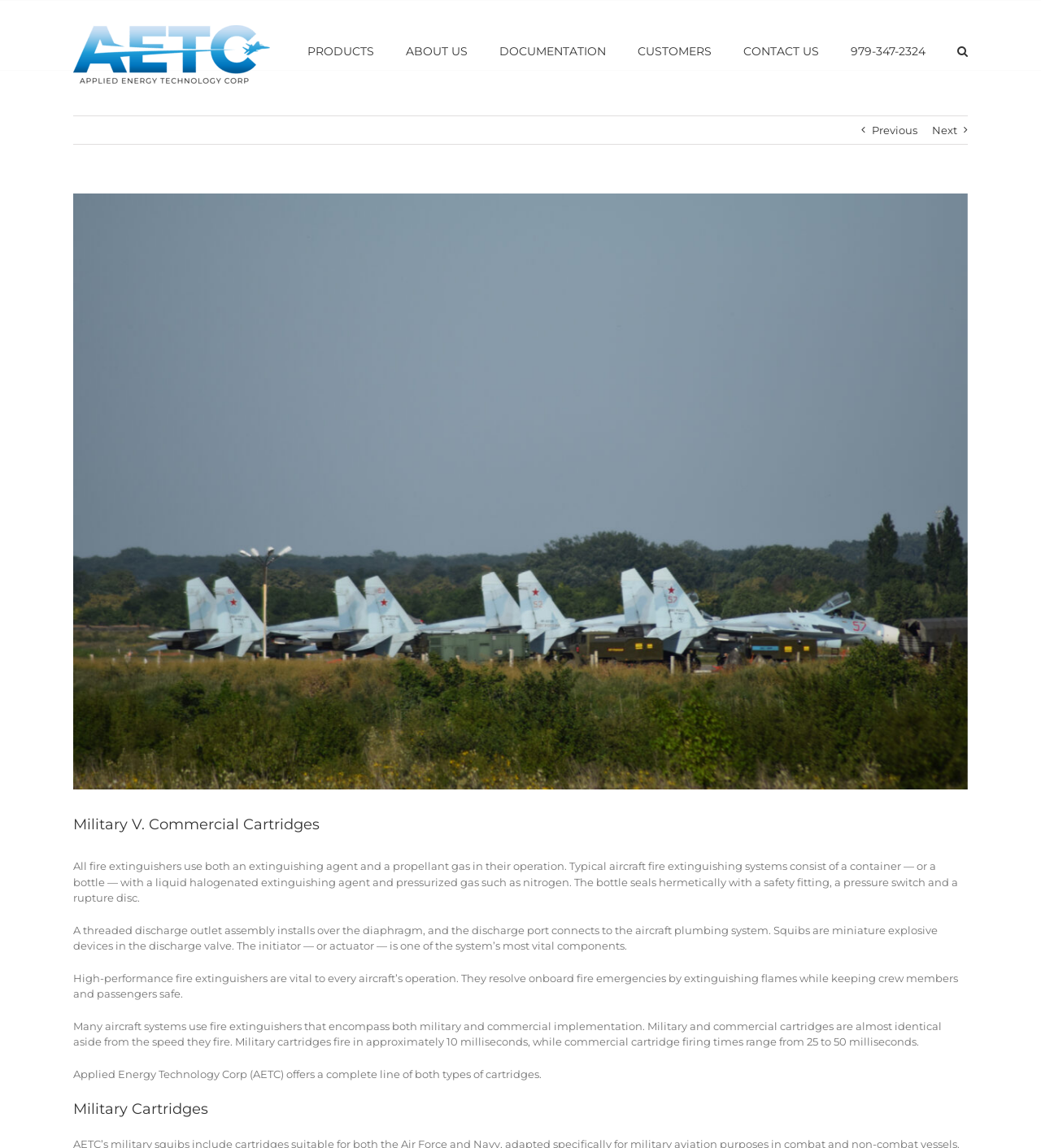Respond with a single word or phrase to the following question:
What social media platforms does AETC have a presence on?

Facebook and LinkedIn